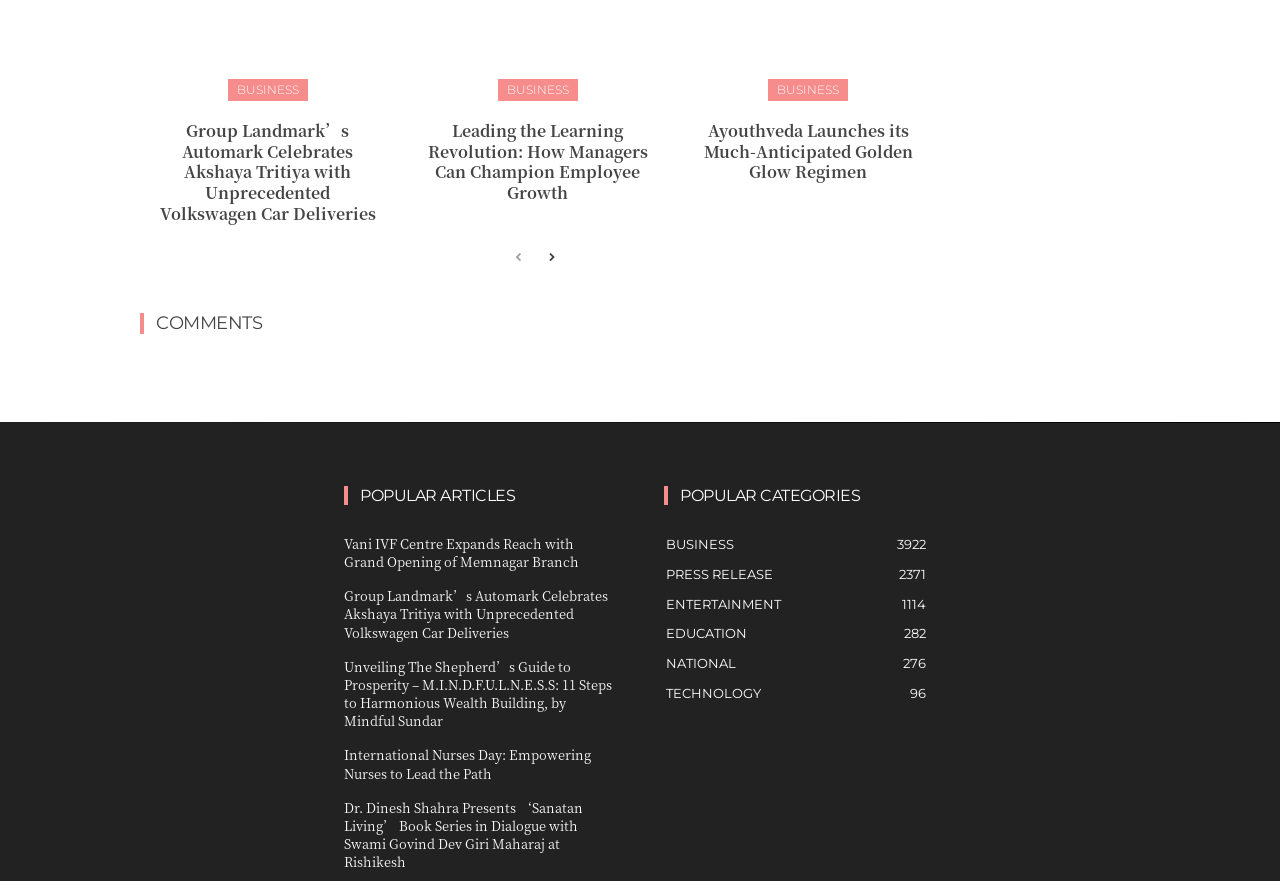Can you provide the bounding box coordinates for the element that should be clicked to implement the instruction: "Go to previous page"?

[0.395, 0.278, 0.415, 0.307]